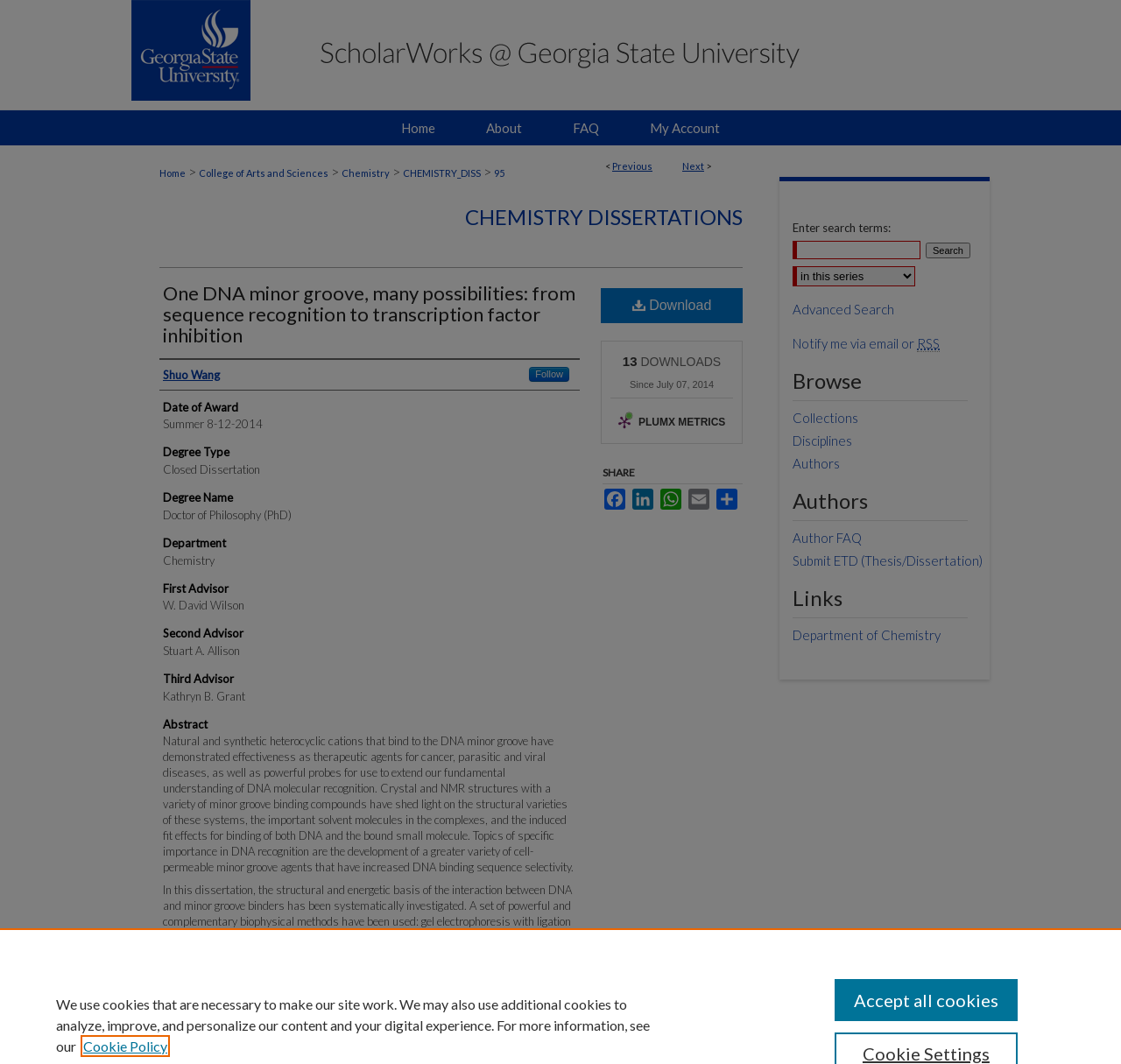From the webpage screenshot, predict the bounding box of the UI element that matches this description: "Chemistry Dissertations".

[0.415, 0.192, 0.662, 0.216]